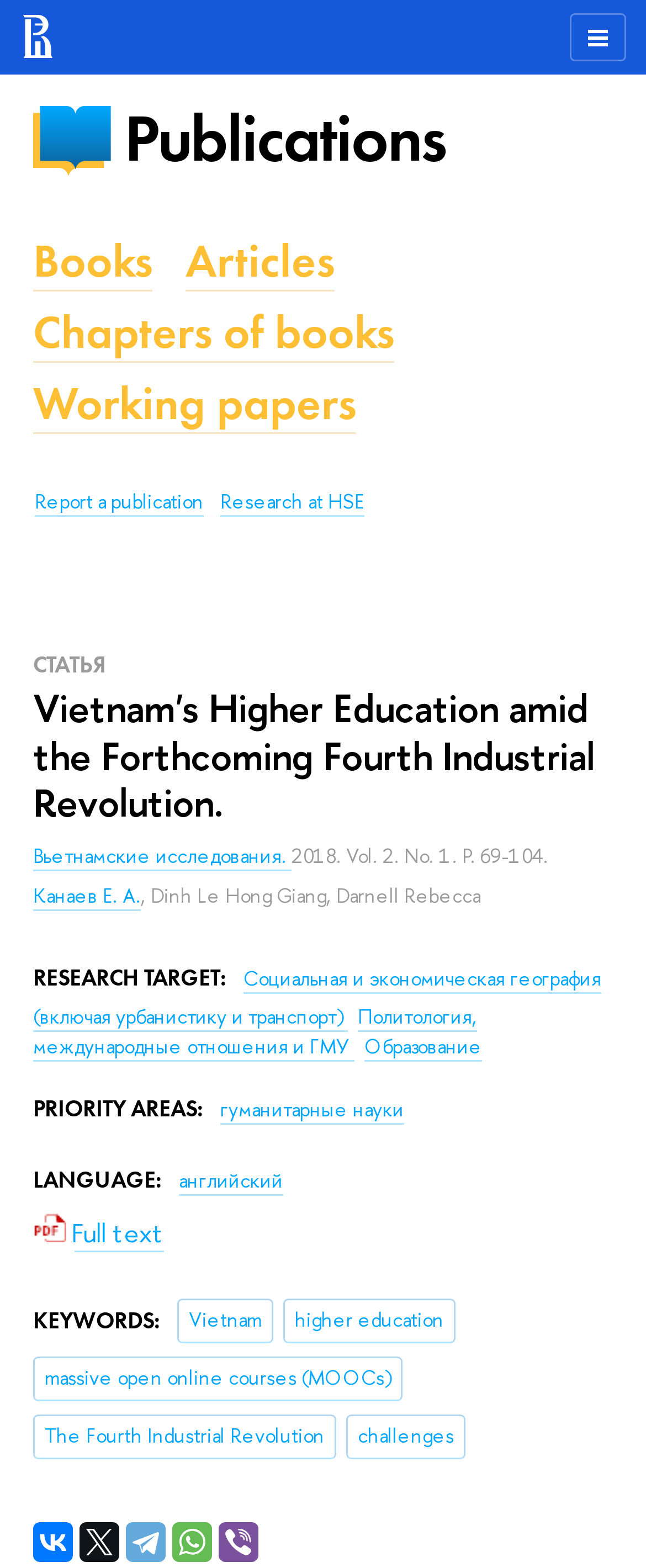Identify the bounding box coordinates of the region that should be clicked to execute the following instruction: "View the 'Books' section".

[0.051, 0.147, 0.236, 0.185]